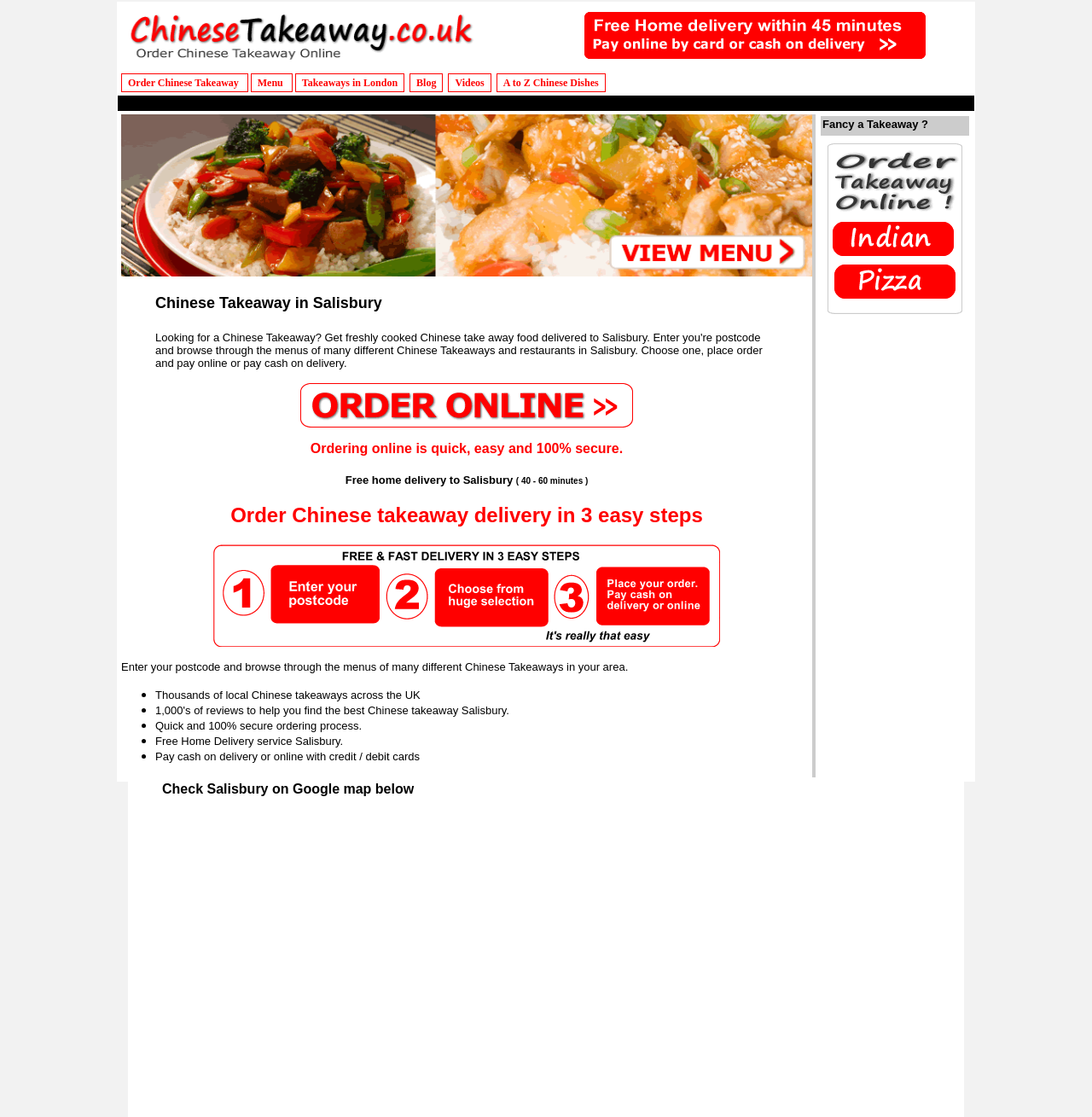What is the estimated delivery time for free home delivery in Salisbury?
Look at the image and respond with a one-word or short-phrase answer.

40-60 minutes